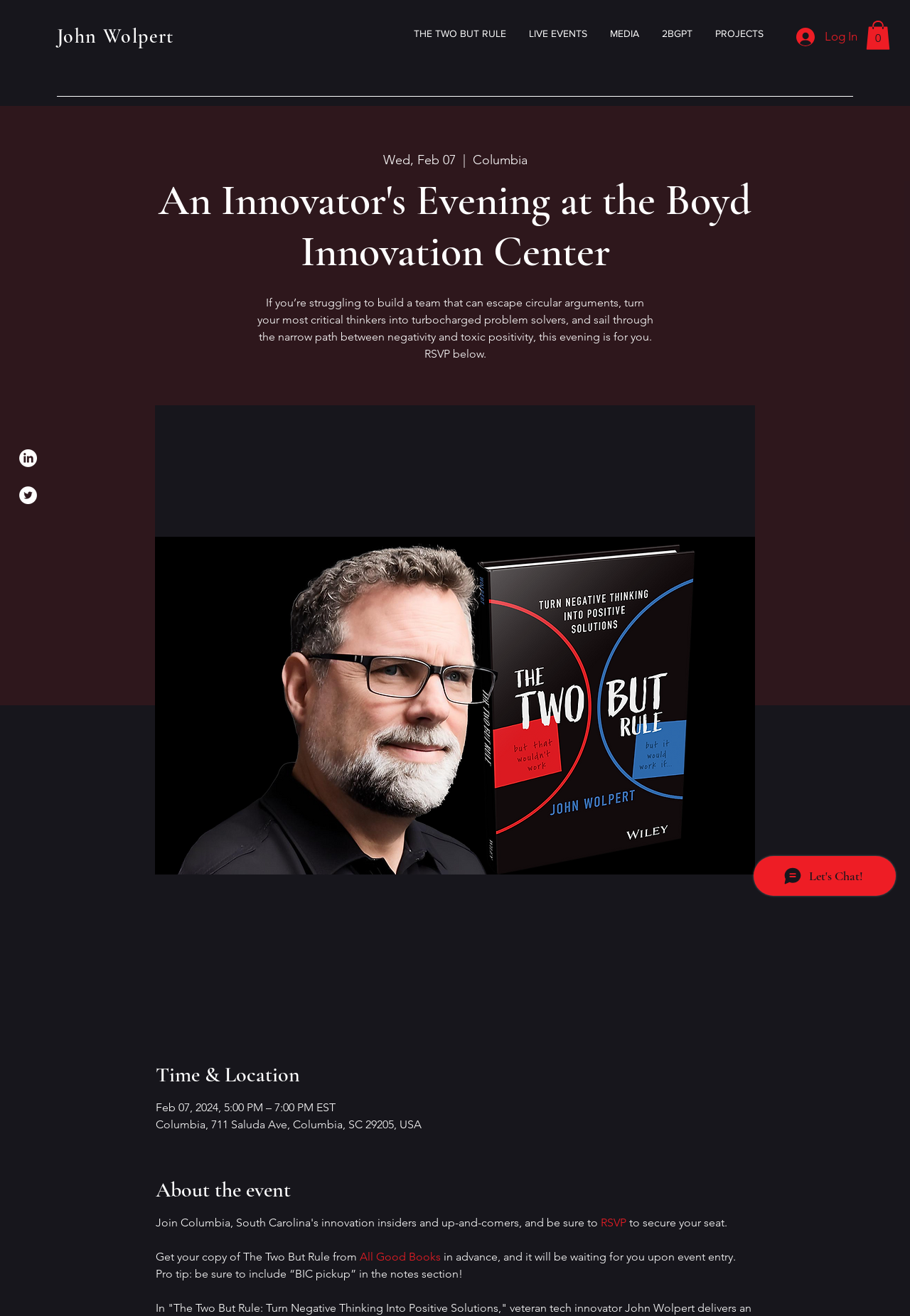What is the location of the event?
Please answer the question with a detailed response using the information from the screenshot.

I found the location of the event by looking at the StaticText element with the text 'Columbia, 711 Saluda Ave, Columbia, SC 29205, USA' which is likely to be the location of the event.